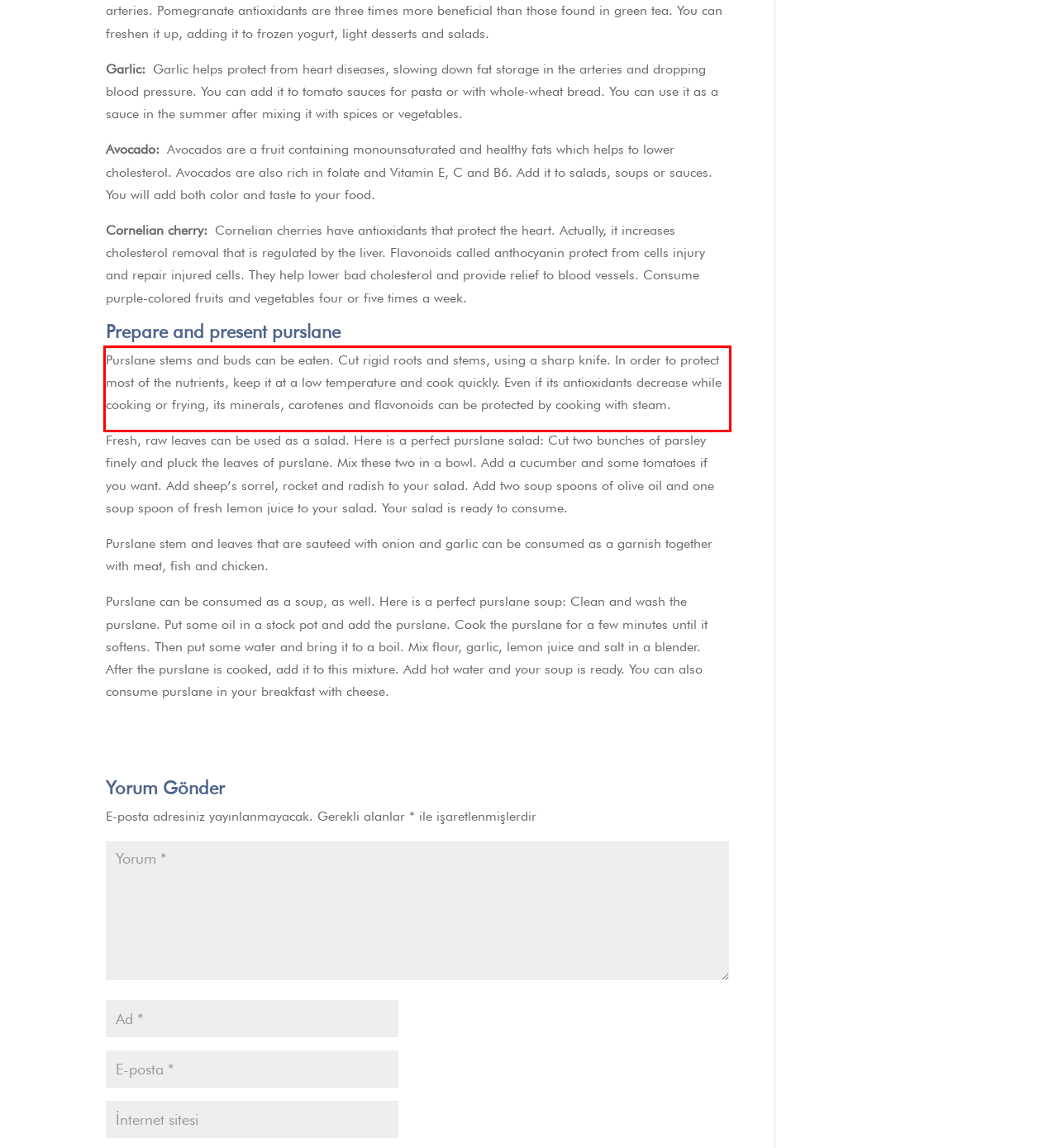Within the provided webpage screenshot, find the red rectangle bounding box and perform OCR to obtain the text content.

Purslane stems and buds can be eaten. Cut rigid roots and stems, using a sharp knife. In order to protect most of the nutrients, keep it at a low temperature and cook quickly. Even if its antioxidants decrease while cooking or frying, its minerals, carotenes and flavonoids can be protected by cooking with steam.